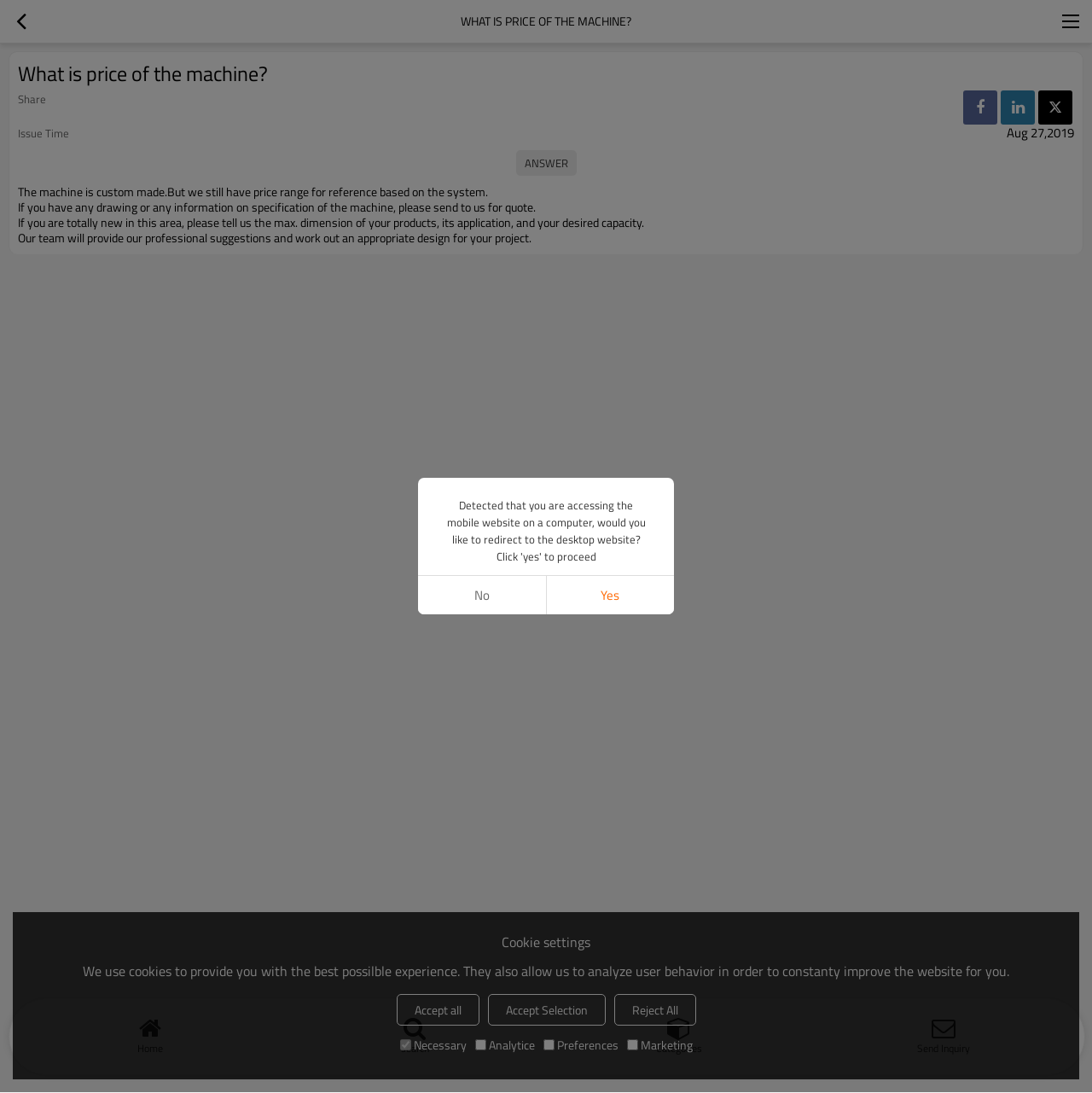Please determine the bounding box coordinates of the element to click in order to execute the following instruction: "Click the search button". The coordinates should be four float numbers between 0 and 1, specified as [left, top, right, bottom].

[0.259, 0.922, 0.501, 0.967]